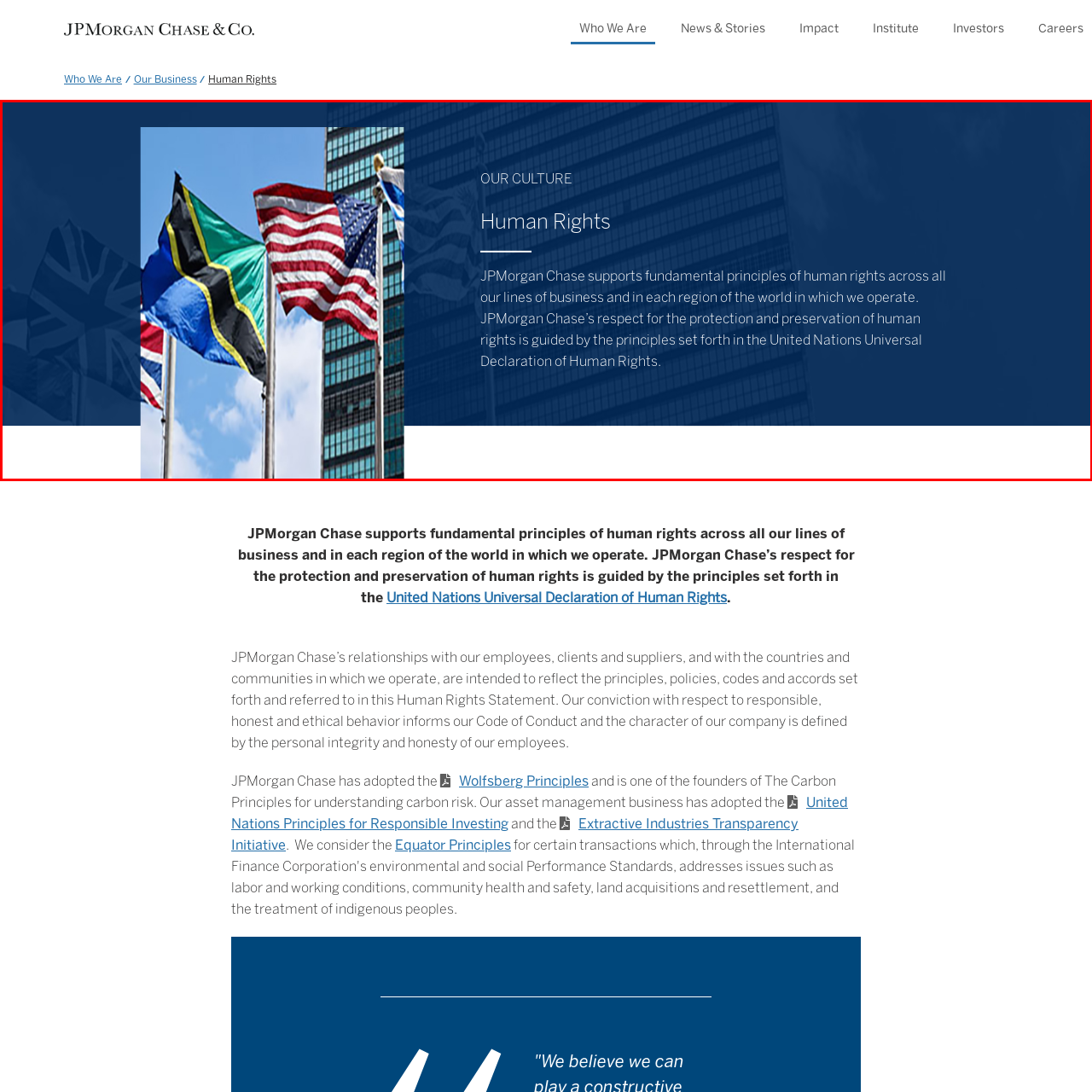What guides JP Morgan Chase's human rights principles?
Direct your attention to the image inside the red bounding box and provide a detailed explanation in your answer.

According to the caption, JP Morgan Chase's commitment to human rights principles is guided by the United Nations Universal Declaration of Human Rights, which suggests that the company adheres to the universal standards and principles of human rights as outlined by the UN.